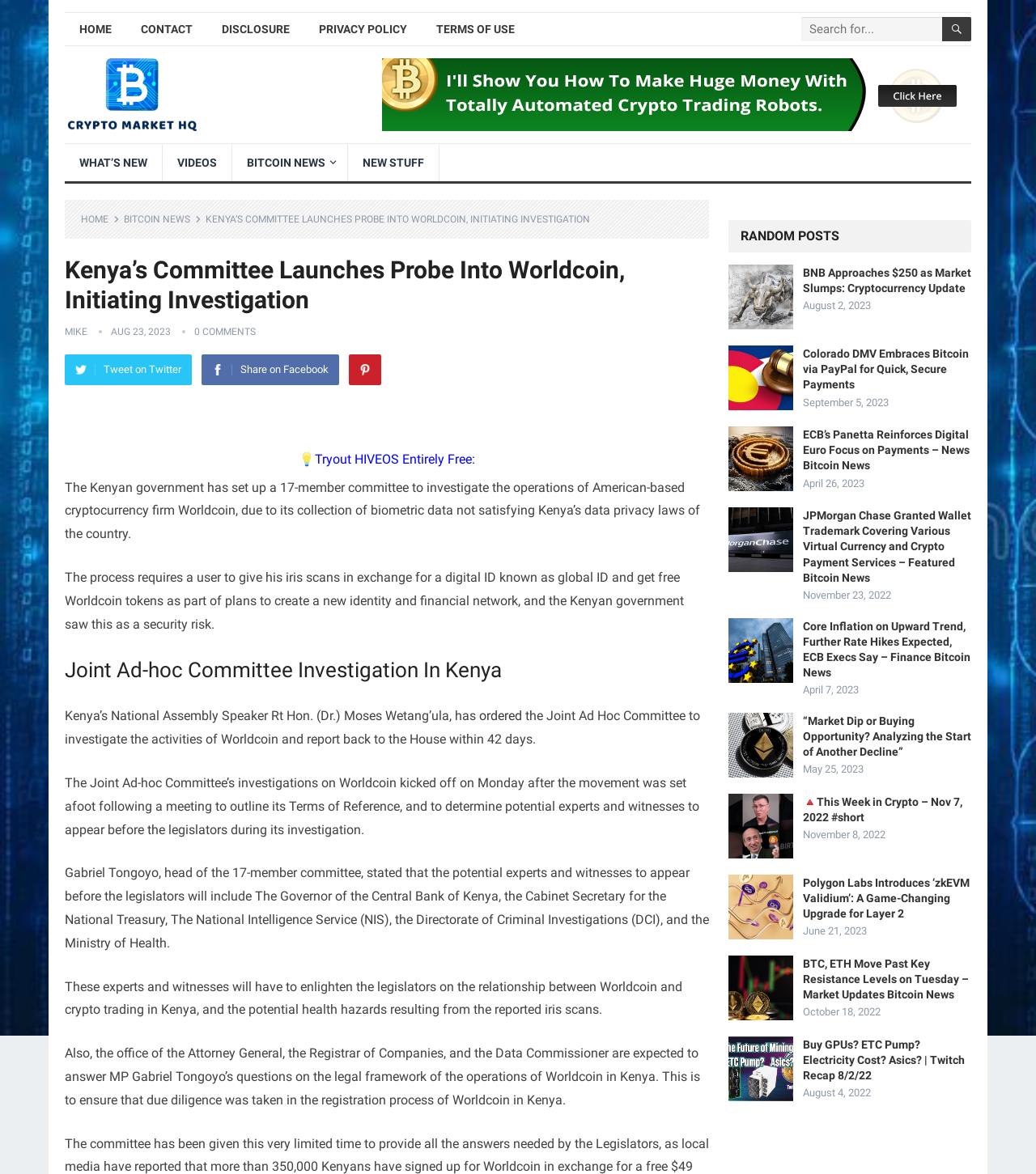What is the name of the cryptocurrency firm being investigated?
Please answer the question with a single word or phrase, referencing the image.

Worldcoin